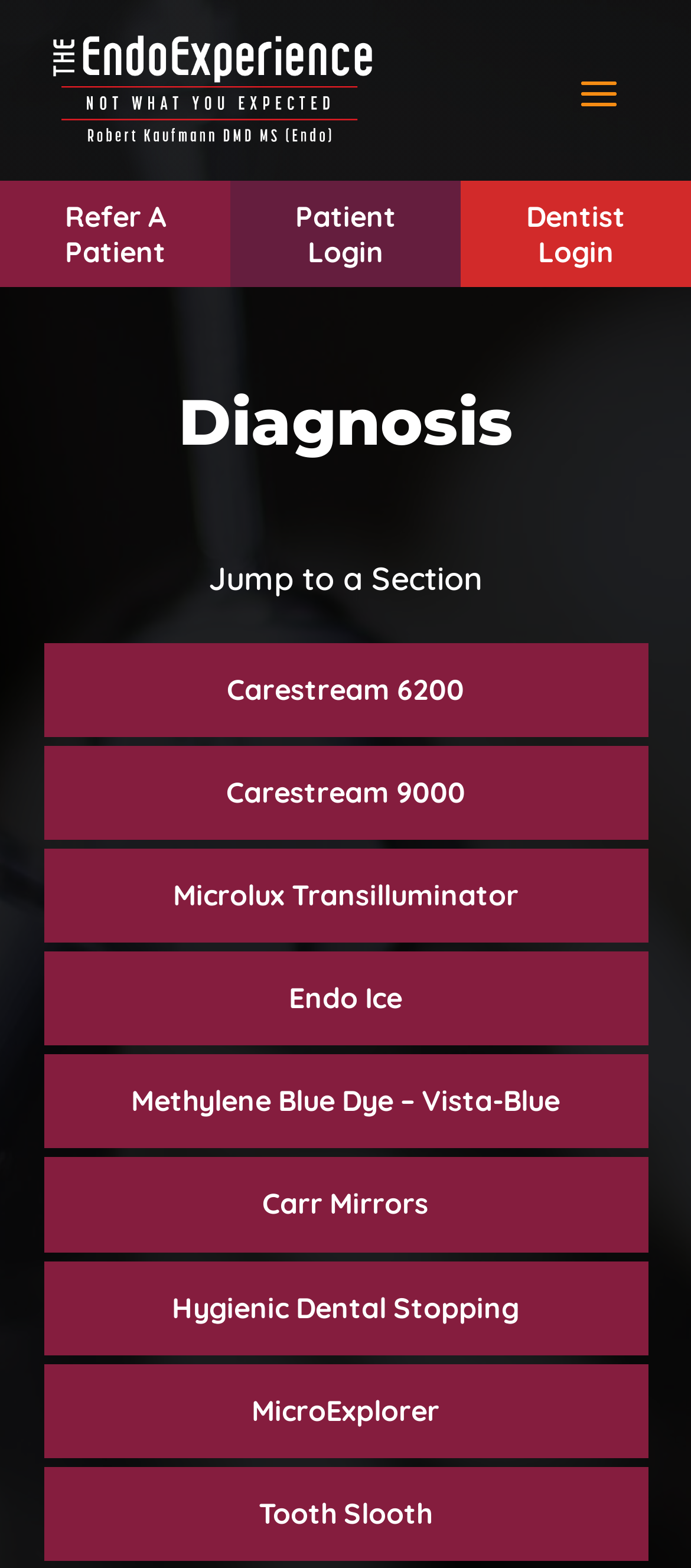Find the bounding box coordinates for the element that must be clicked to complete the instruction: "Explore Carestream 6200". The coordinates should be four float numbers between 0 and 1, indicated as [left, top, right, bottom].

[0.063, 0.41, 0.937, 0.47]